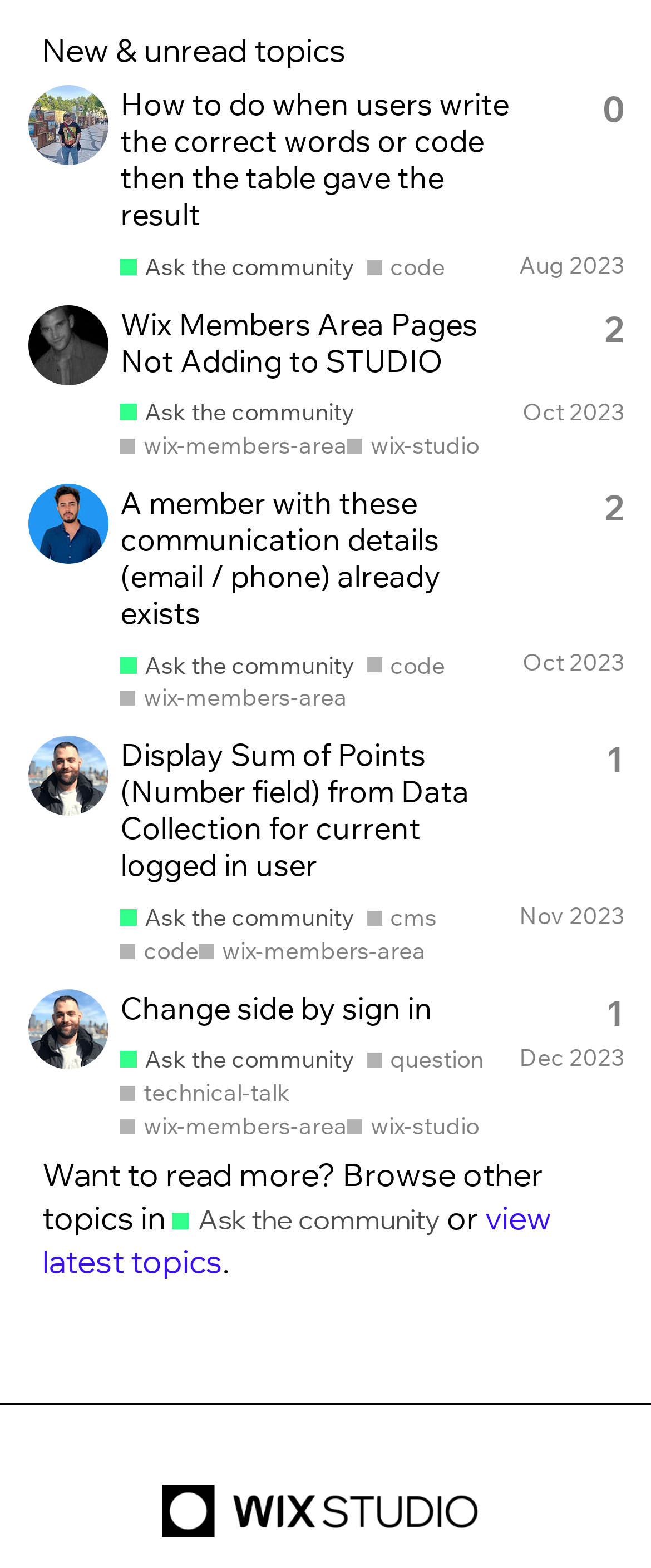Please give a concise answer to this question using a single word or phrase: 
What is the tag of the third topic?

code